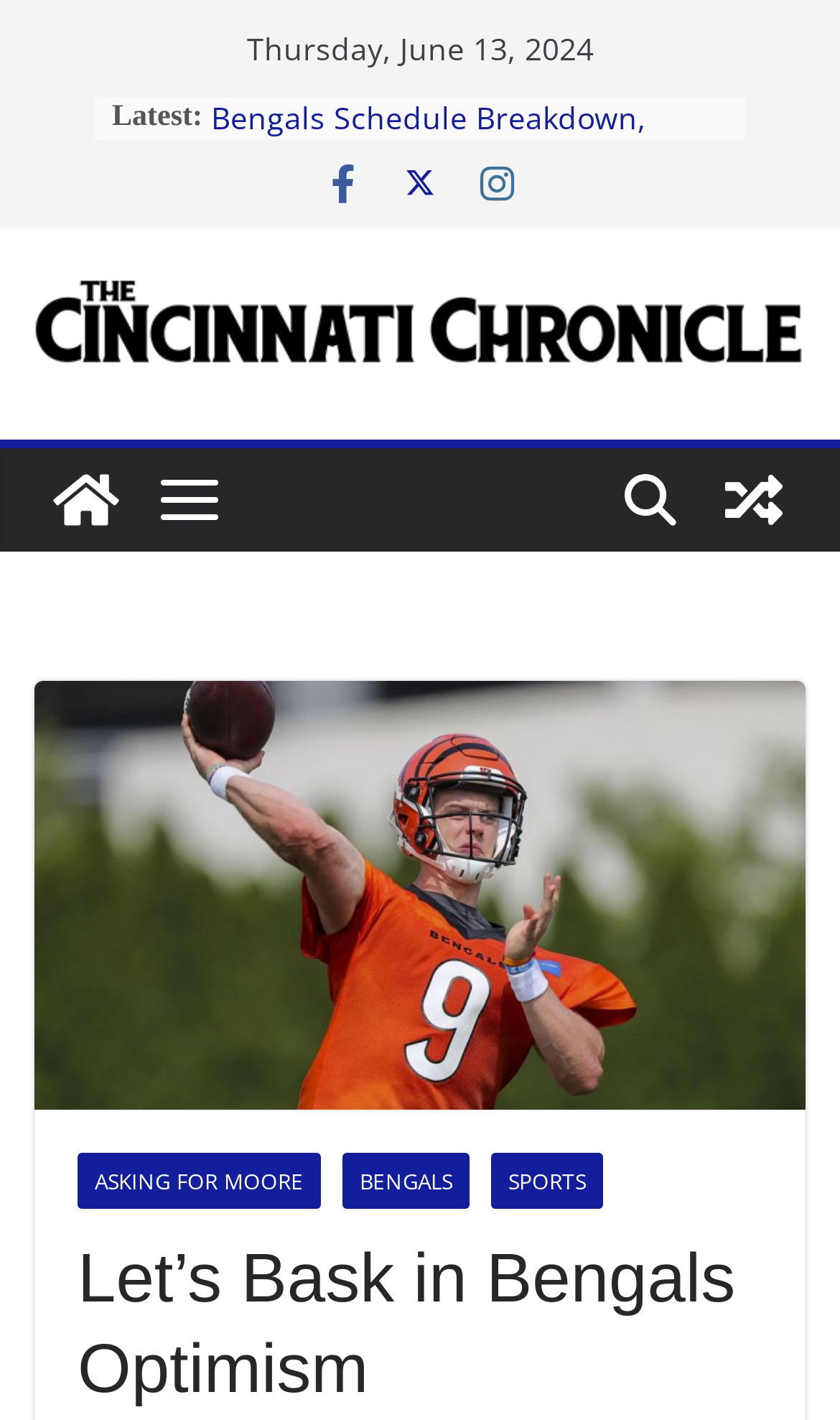Answer the question using only a single word or phrase: 
What is the name of the website?

The Cincinnati Chronicle